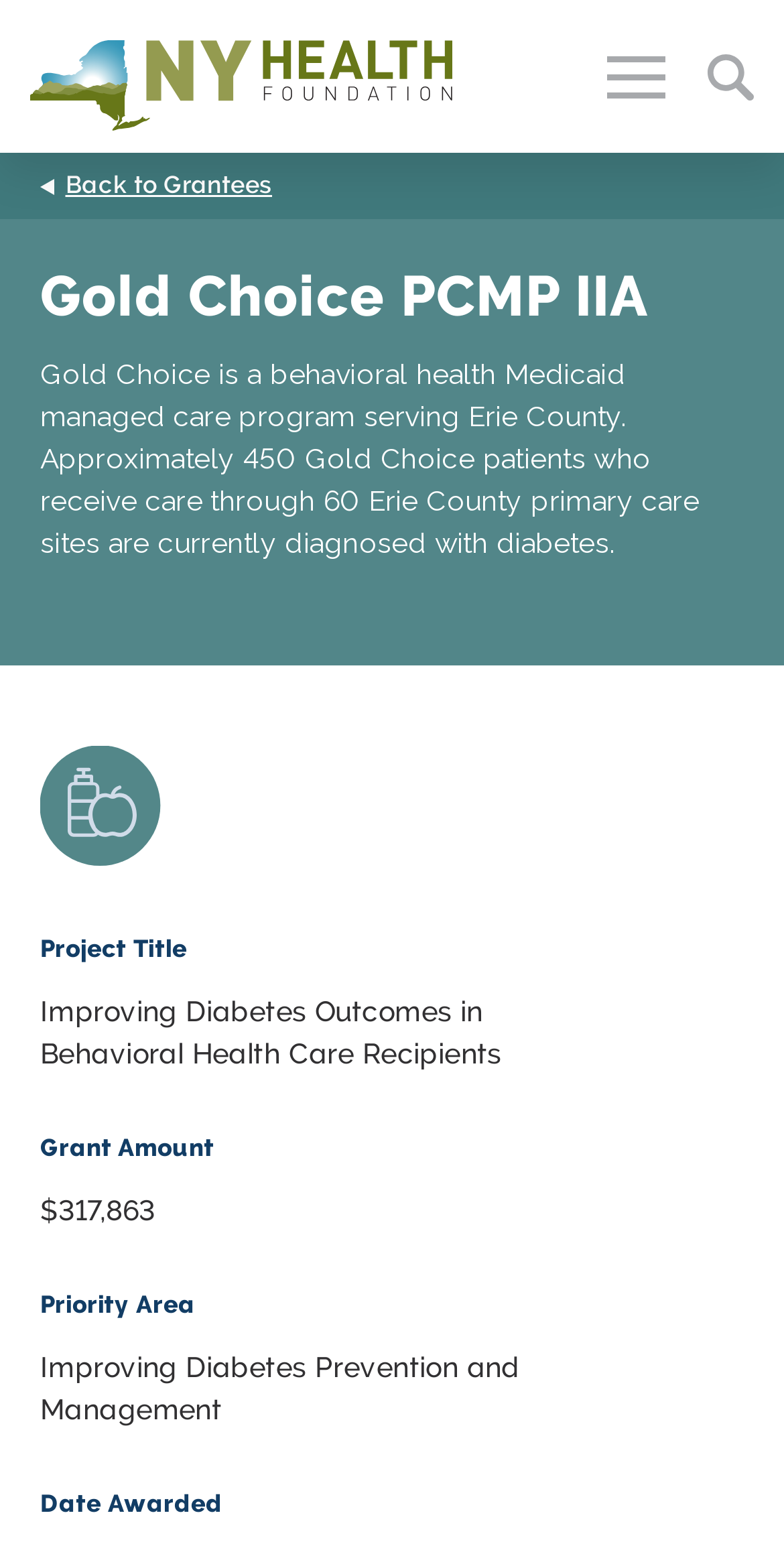Locate the bounding box coordinates of the segment that needs to be clicked to meet this instruction: "Go to 'What We Do' page".

[0.153, 0.343, 0.944, 0.368]